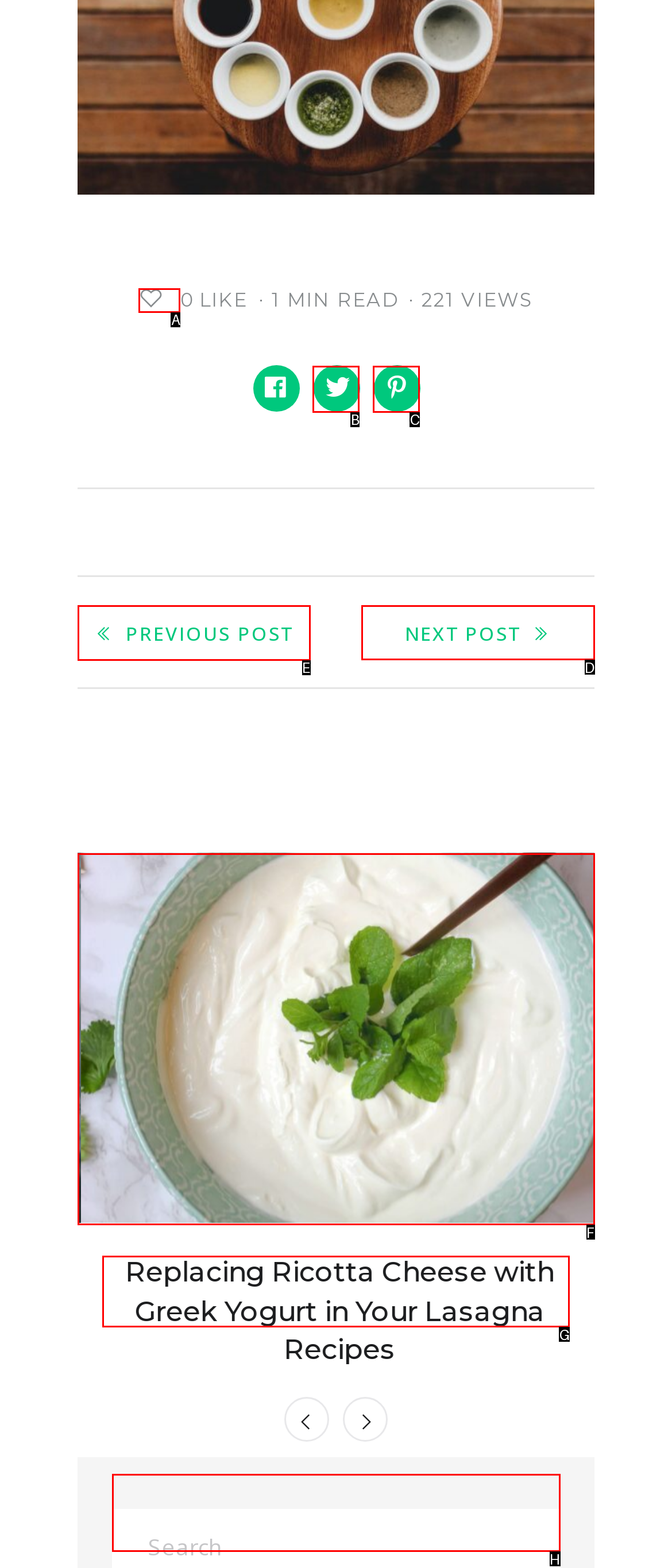Select the proper UI element to click in order to perform the following task: View the next post. Indicate your choice with the letter of the appropriate option.

D